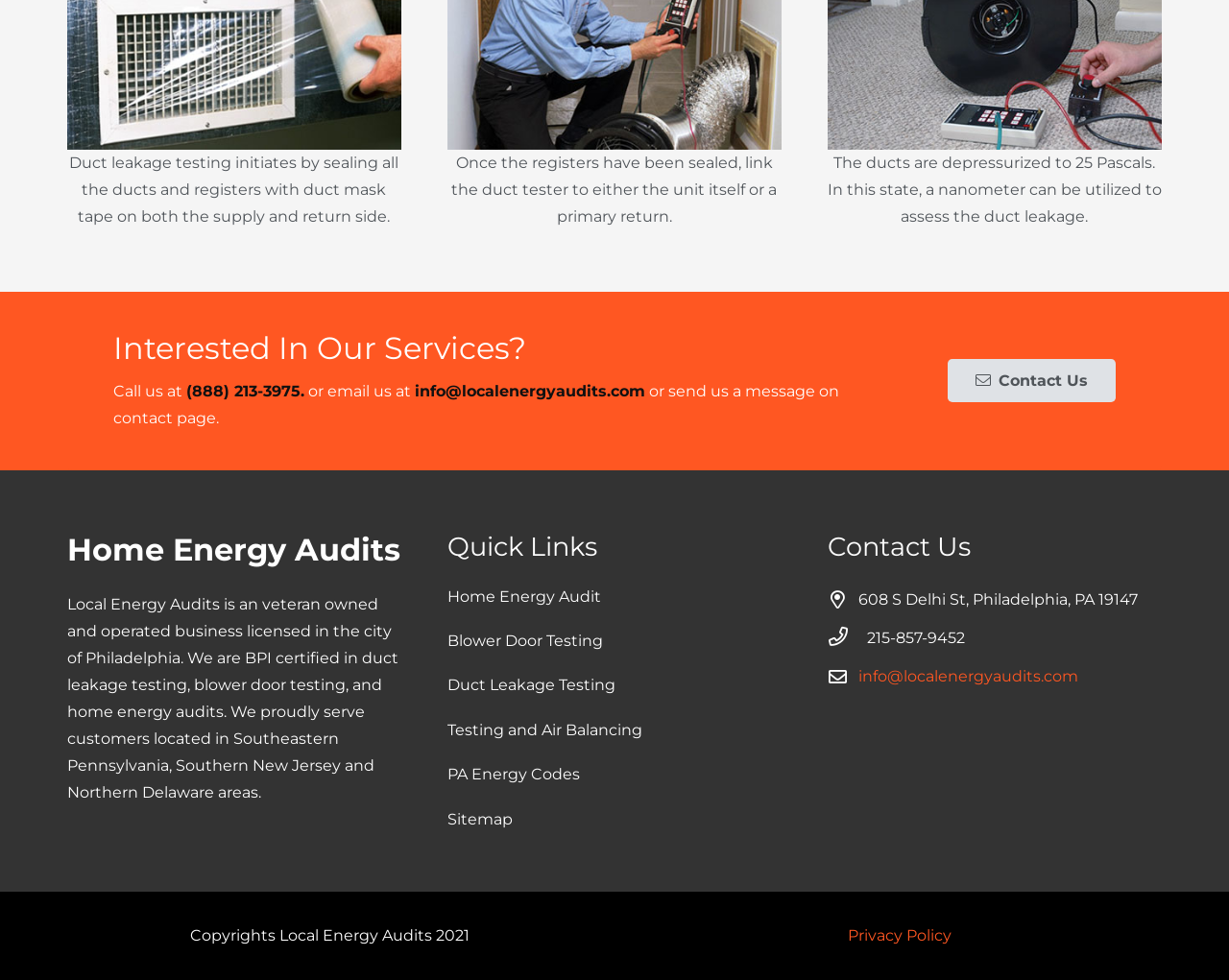Pinpoint the bounding box coordinates of the element you need to click to execute the following instruction: "Call the phone number". The bounding box should be represented by four float numbers between 0 and 1, in the format [left, top, right, bottom].

[0.152, 0.39, 0.248, 0.408]